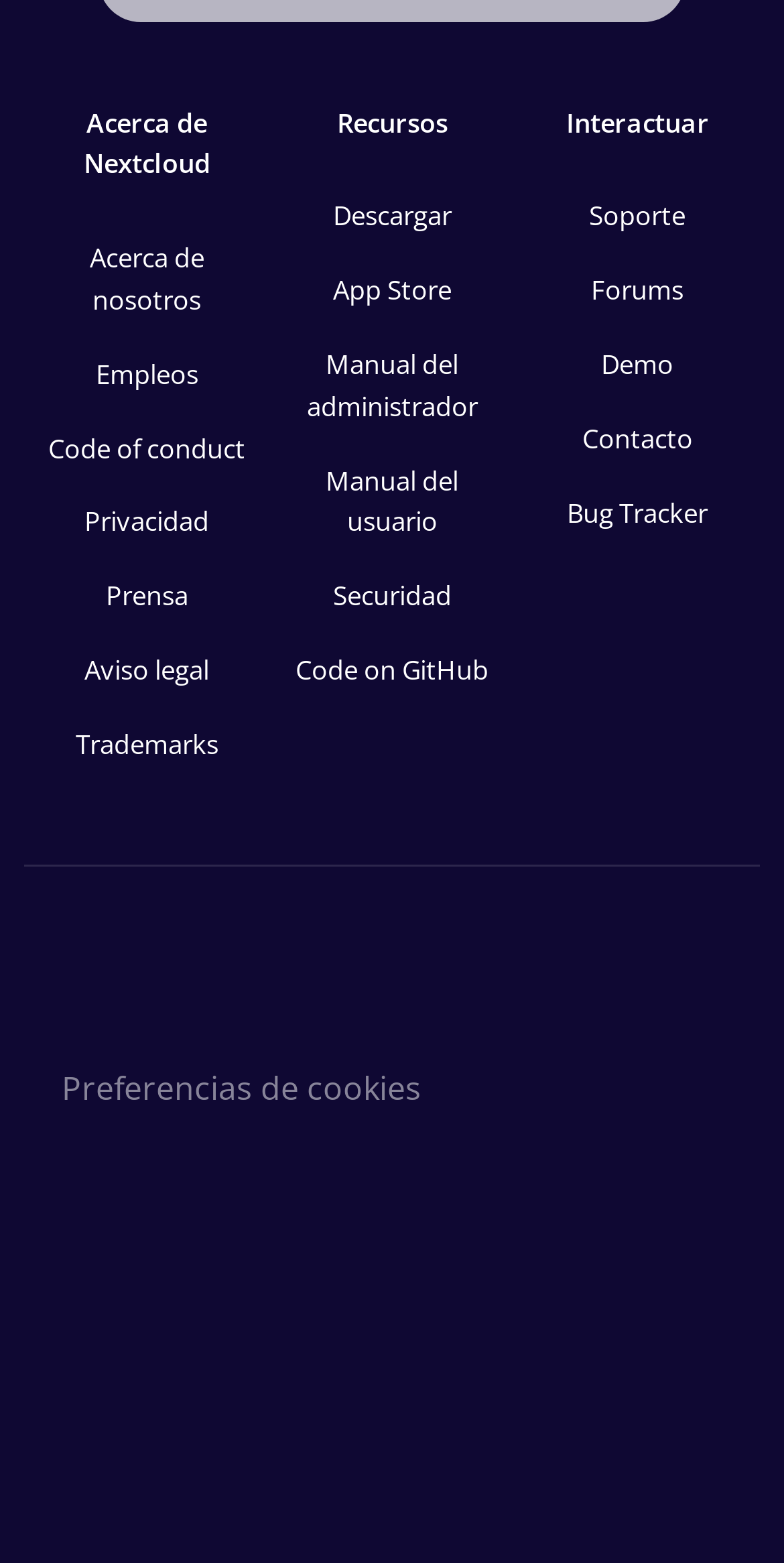Please identify the bounding box coordinates of the region to click in order to complete the task: "Read the code on GitHub". The coordinates must be four float numbers between 0 and 1, specified as [left, top, right, bottom].

[0.344, 0.405, 0.656, 0.452]